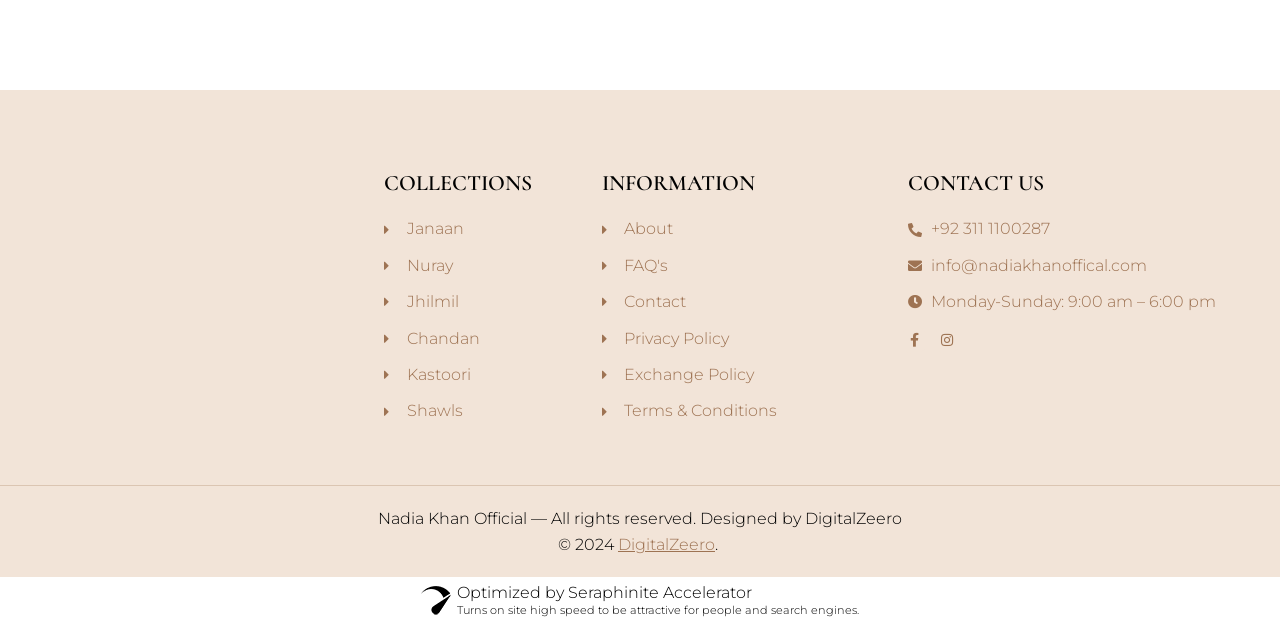What is the contact phone number?
Refer to the screenshot and respond with a concise word or phrase.

+92 311 1100287